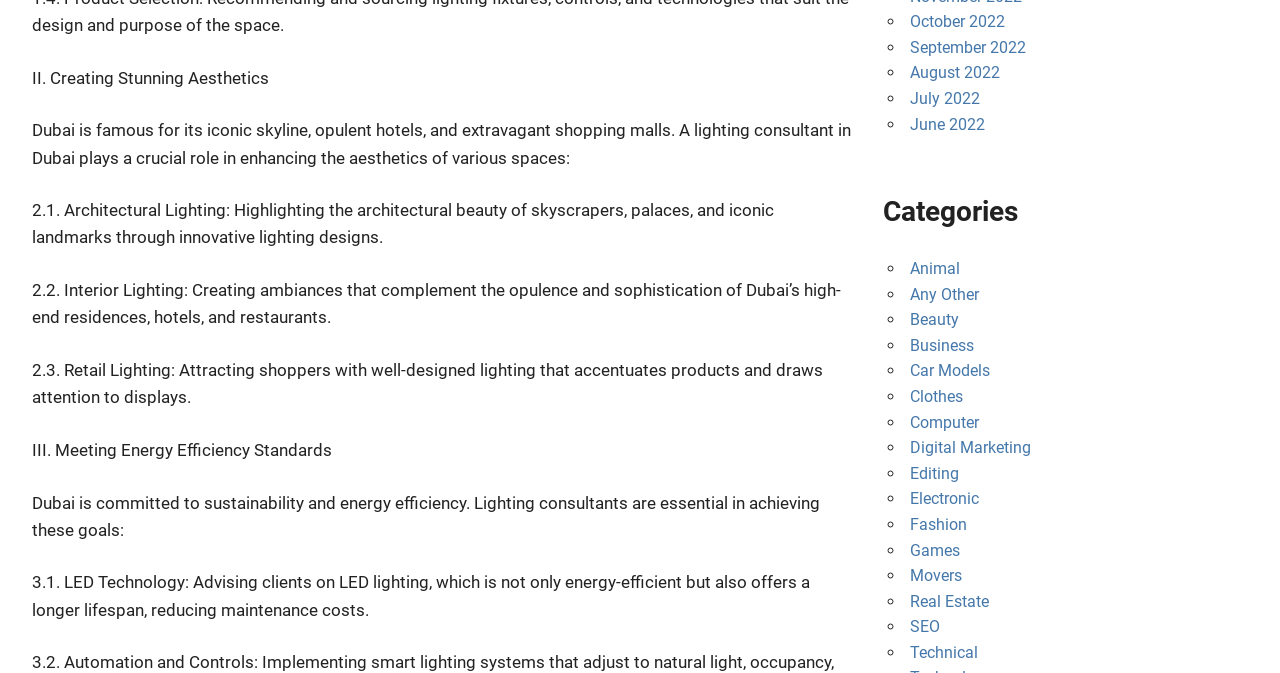Using the provided element description: "July 2022", determine the bounding box coordinates of the corresponding UI element in the screenshot.

[0.711, 0.132, 0.766, 0.16]